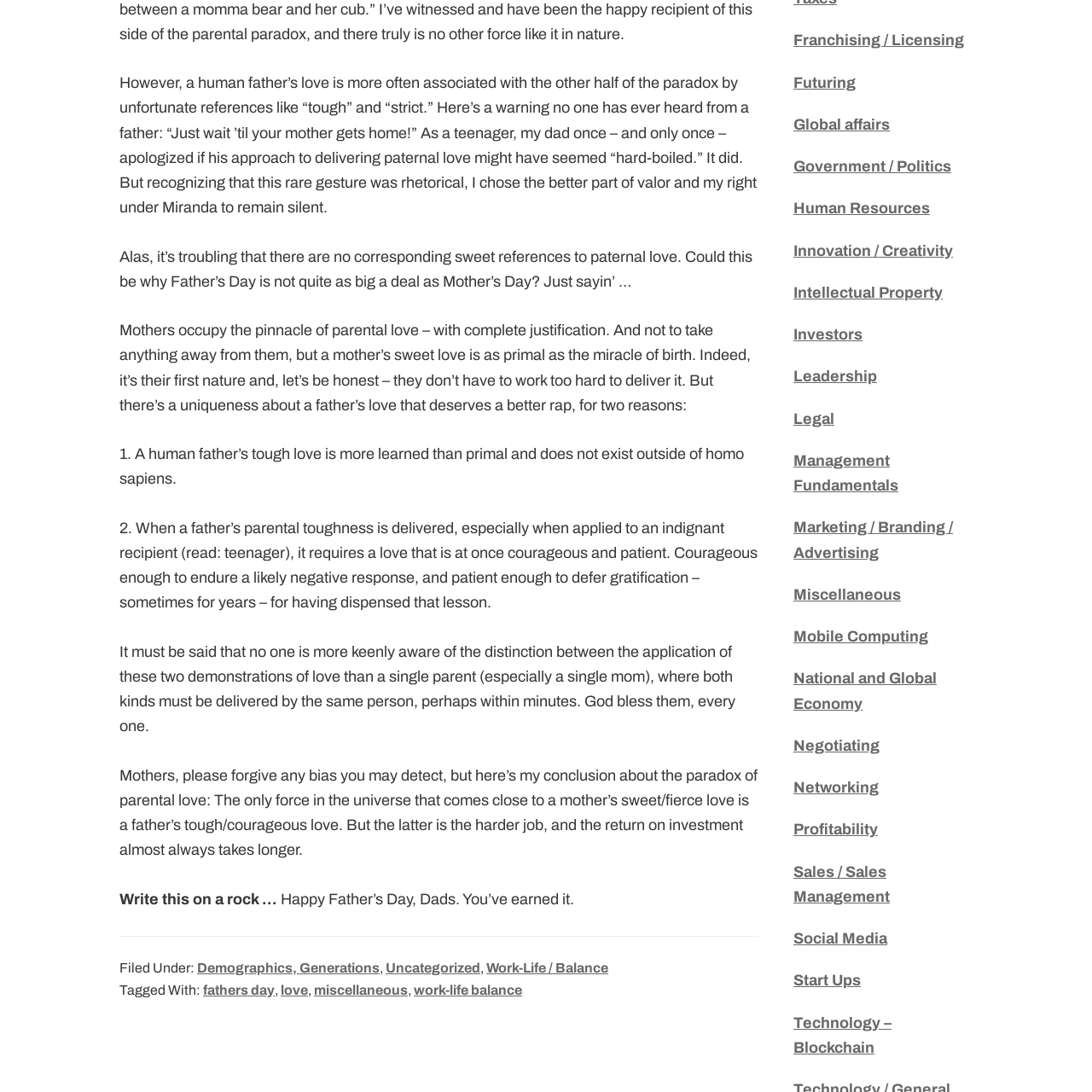Show the bounding box coordinates for the element that needs to be clicked to execute the following instruction: "Click on 'fathers day'". Provide the coordinates in the form of four float numbers between 0 and 1, i.e., [left, top, right, bottom].

[0.186, 0.9, 0.252, 0.913]